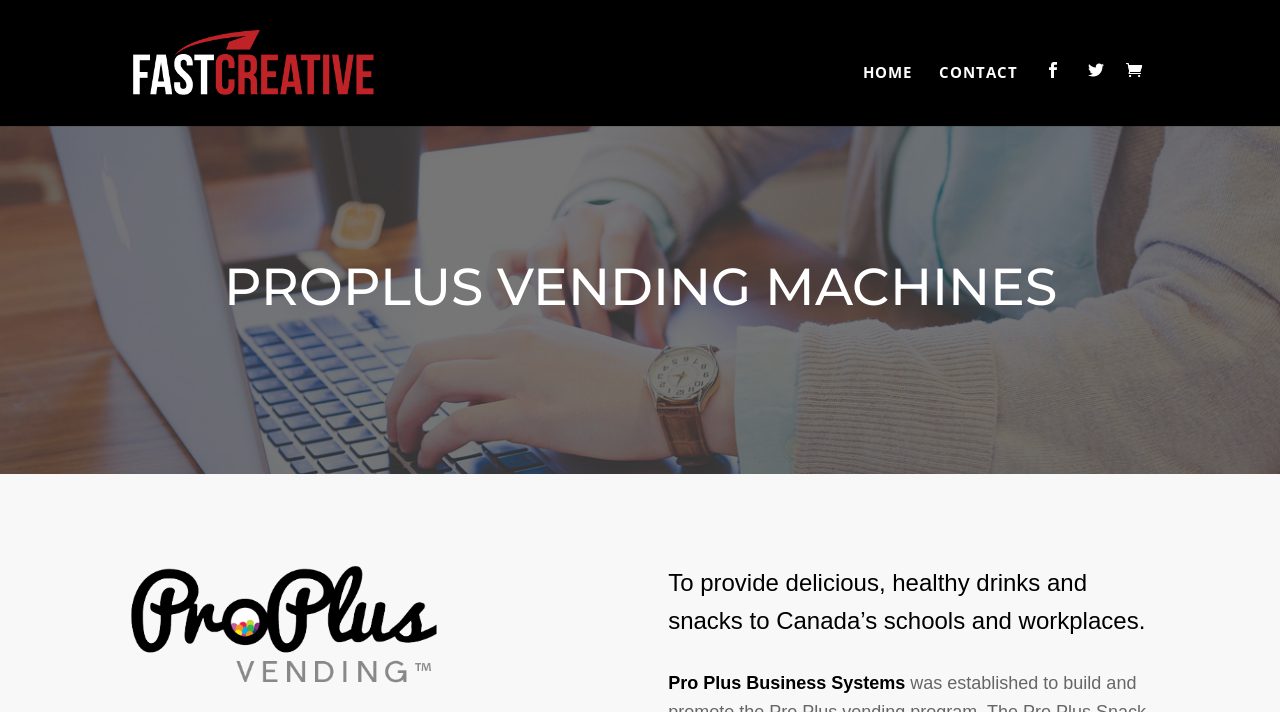What is the purpose of ProPlus Vending?
Using the details shown in the screenshot, provide a comprehensive answer to the question.

I found the purpose of ProPlus Vending by reading the StaticText element with the text 'To provide delicious, healthy drinks and snacks to Canada’s schools and workplaces.', which describes the company's mission.